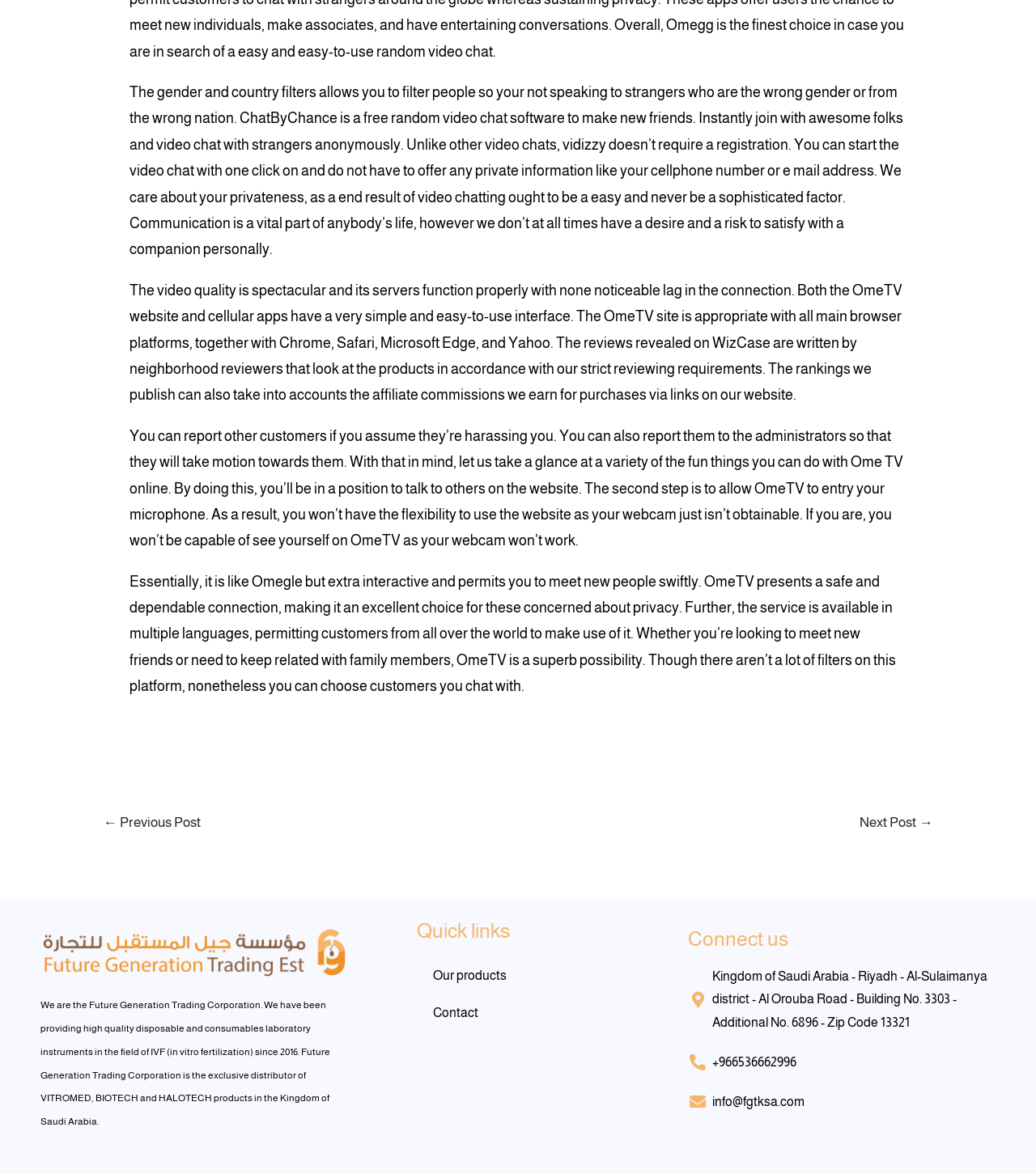How can users report others on OmeTV?
Based on the screenshot, provide your answer in one word or phrase.

Report to administrators